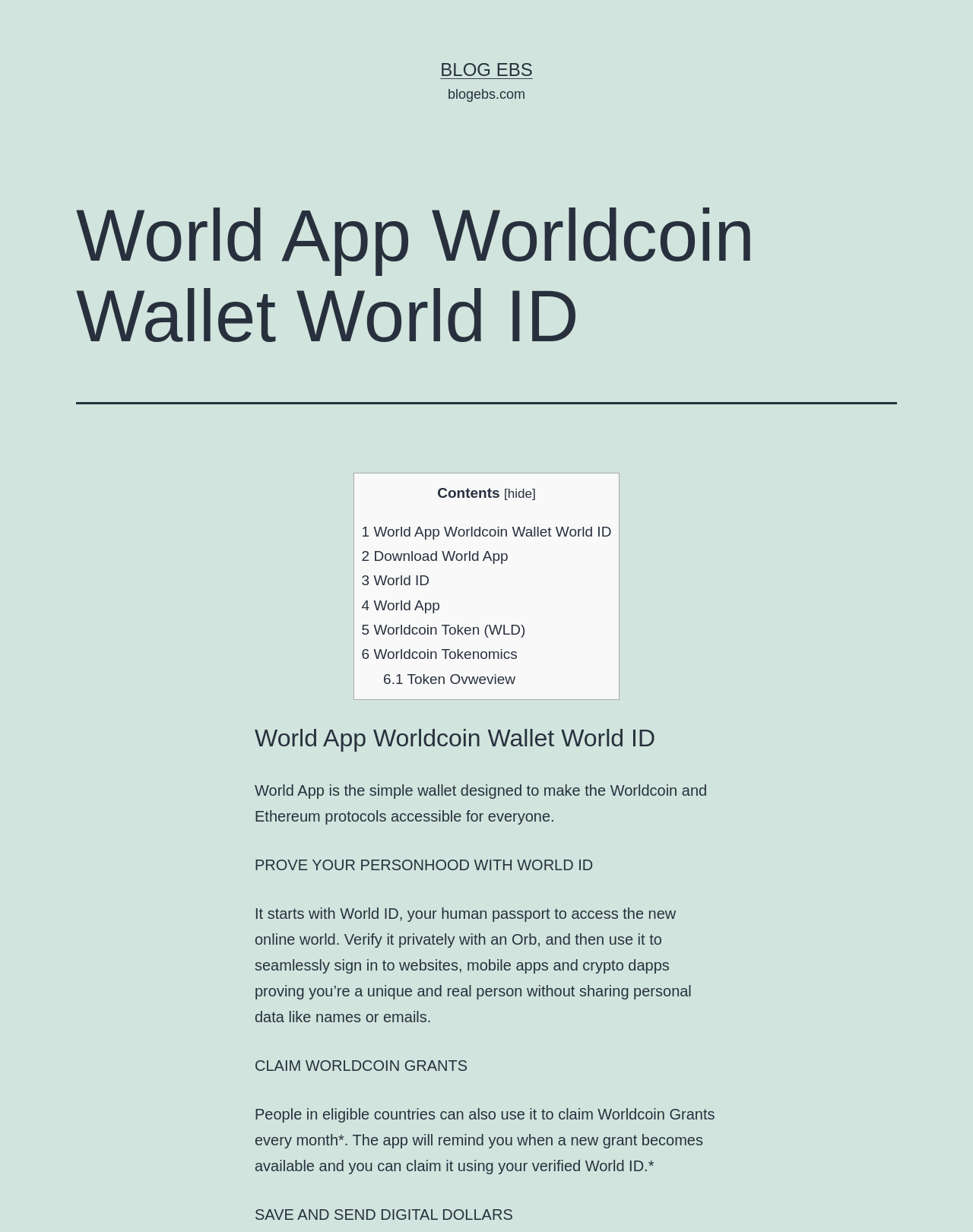What is World ID used for?
Please answer the question as detailed as possible based on the image.

According to the webpage, World ID is used to verify personhood, allowing users to access the new online world, sign in to websites, mobile apps, and crypto dapps without sharing personal data like names or emails.